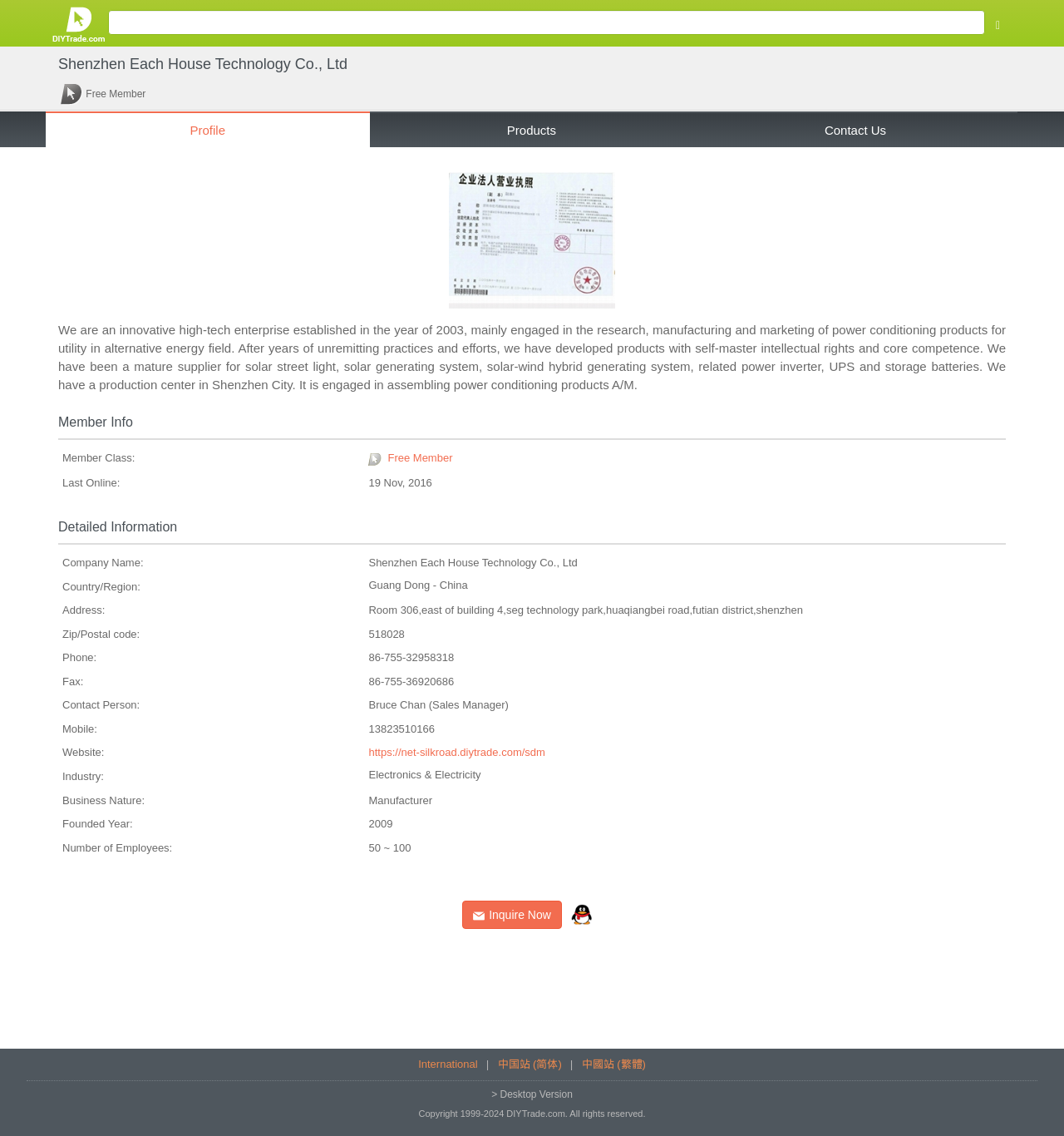How many employees does the company have?
Using the screenshot, give a one-word or short phrase answer.

50 ~ 100